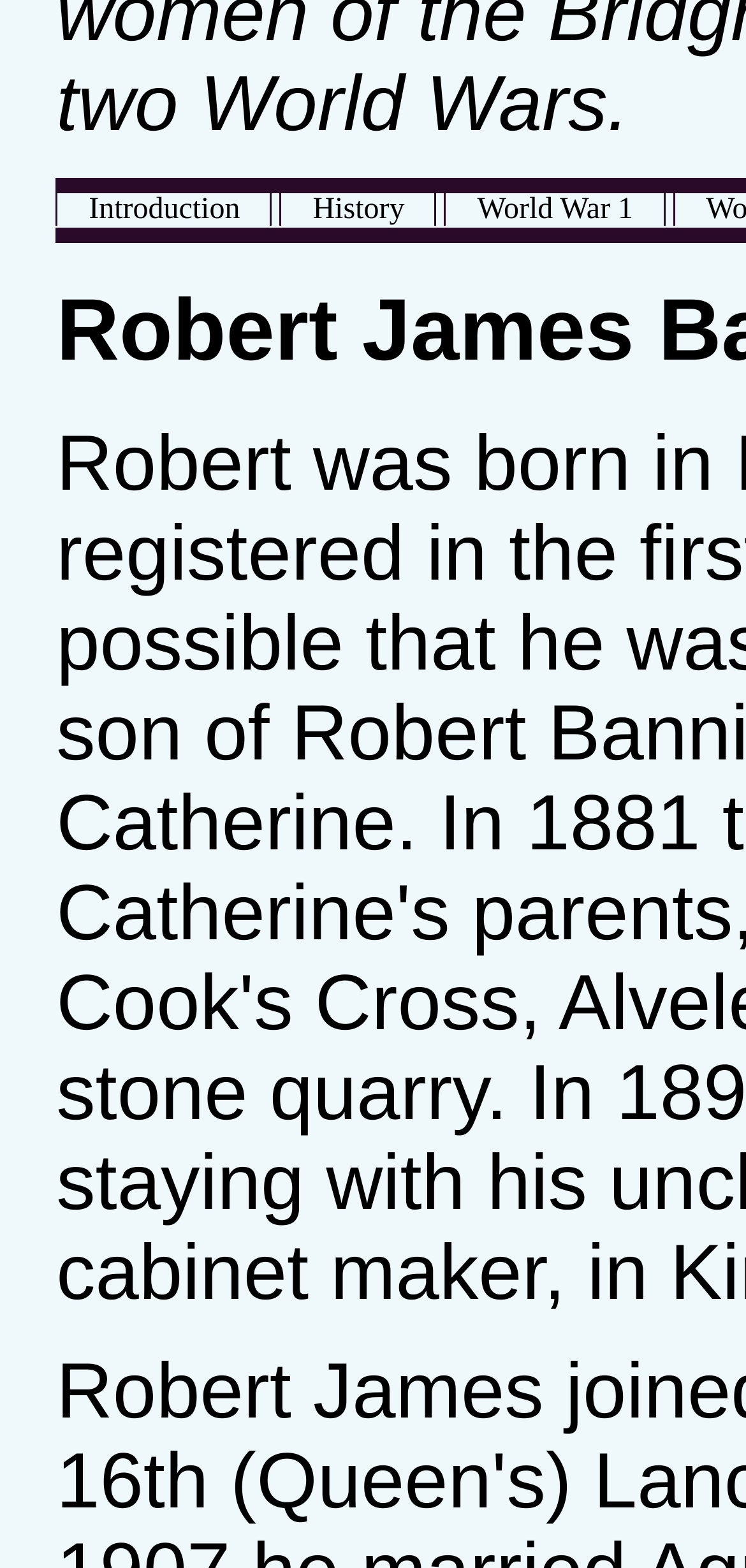Provide the bounding box coordinates of the HTML element this sentence describes: "Introduction".

[0.078, 0.119, 0.363, 0.149]